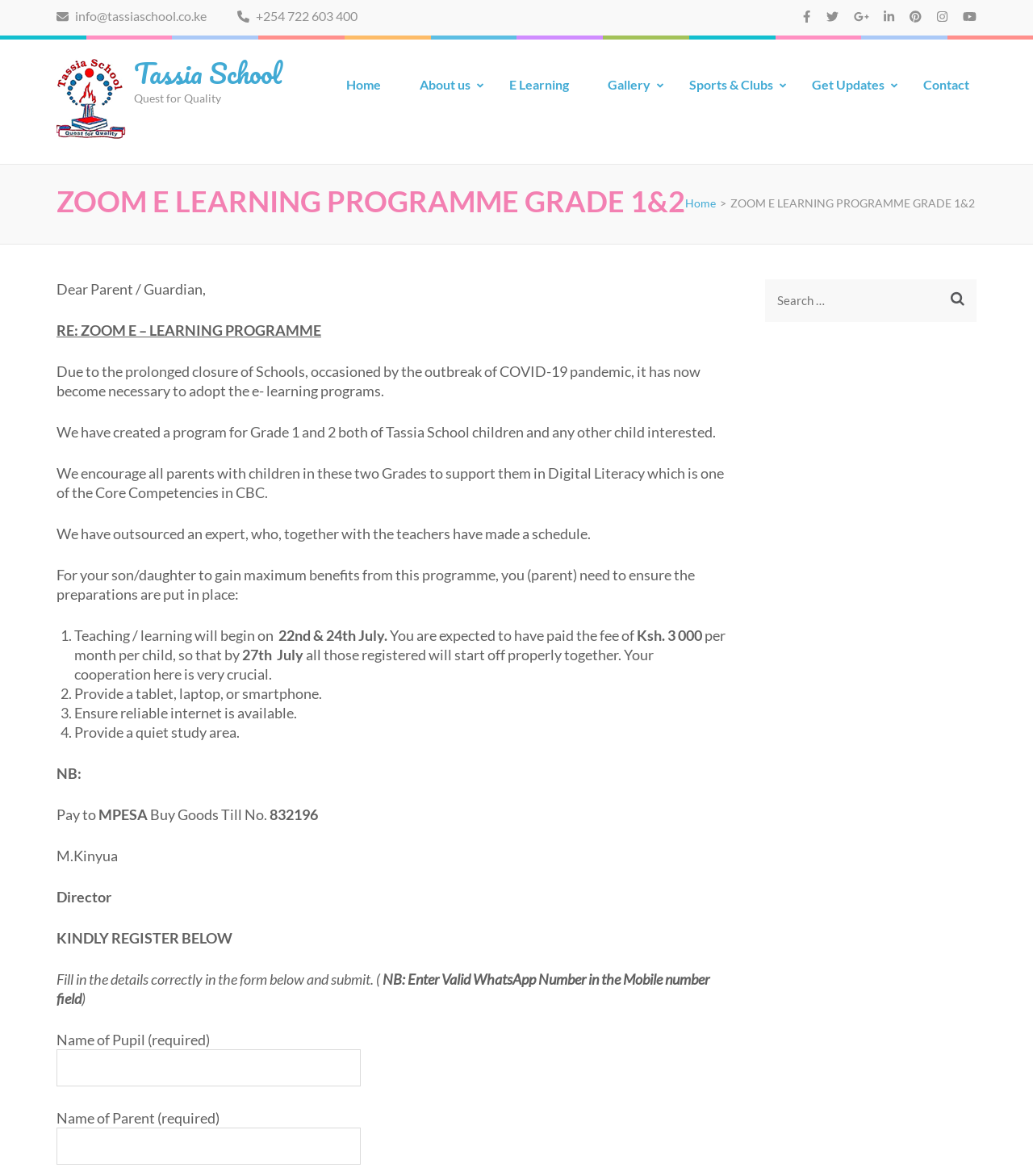Please determine the bounding box coordinates of the clickable area required to carry out the following instruction: "Fill in the 'Name of Pupil' field". The coordinates must be four float numbers between 0 and 1, represented as [left, top, right, bottom].

[0.055, 0.892, 0.349, 0.924]